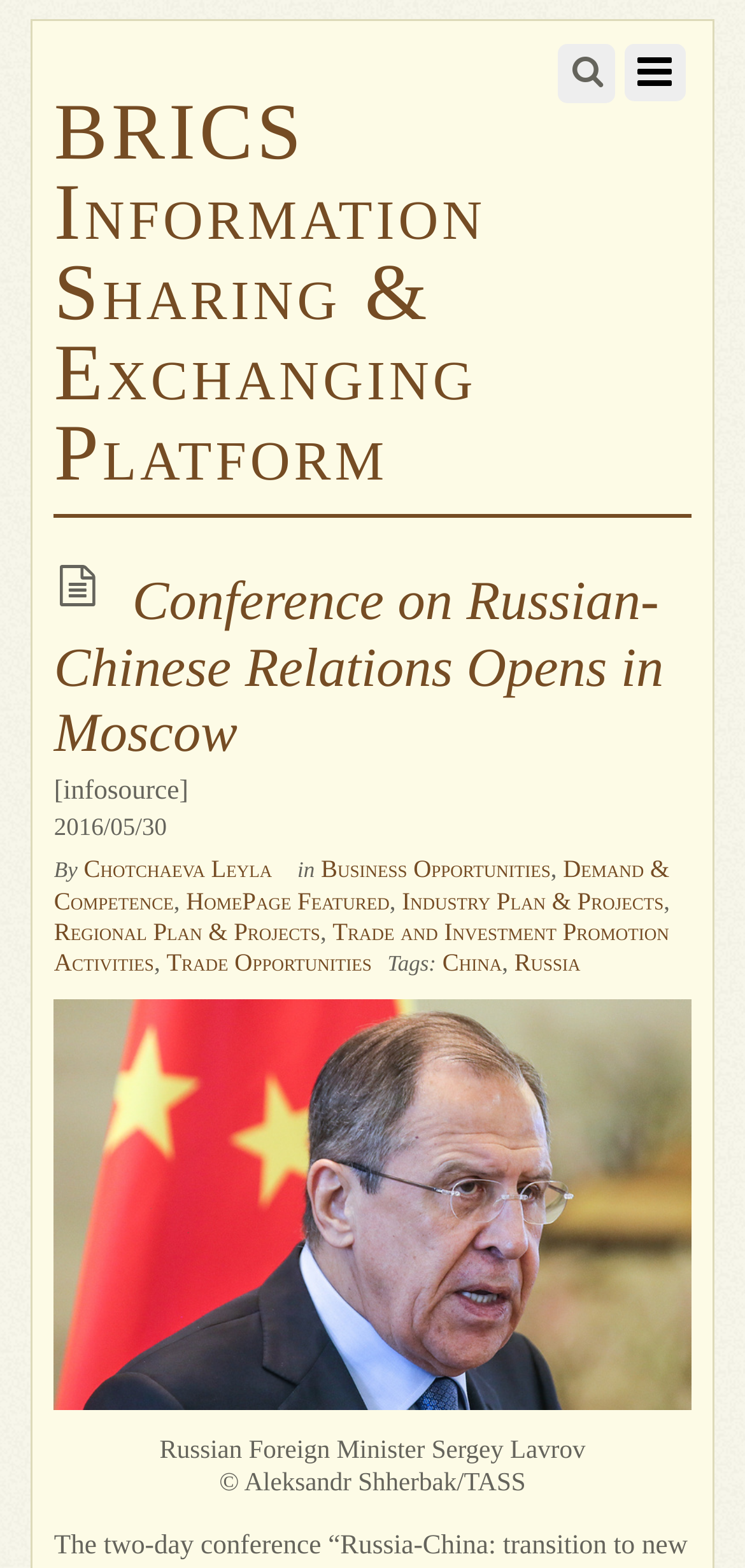Find and specify the bounding box coordinates that correspond to the clickable region for the instruction: "View the image of Russian Foreign Minister Sergey Lavrov".

[0.073, 0.638, 0.927, 0.899]